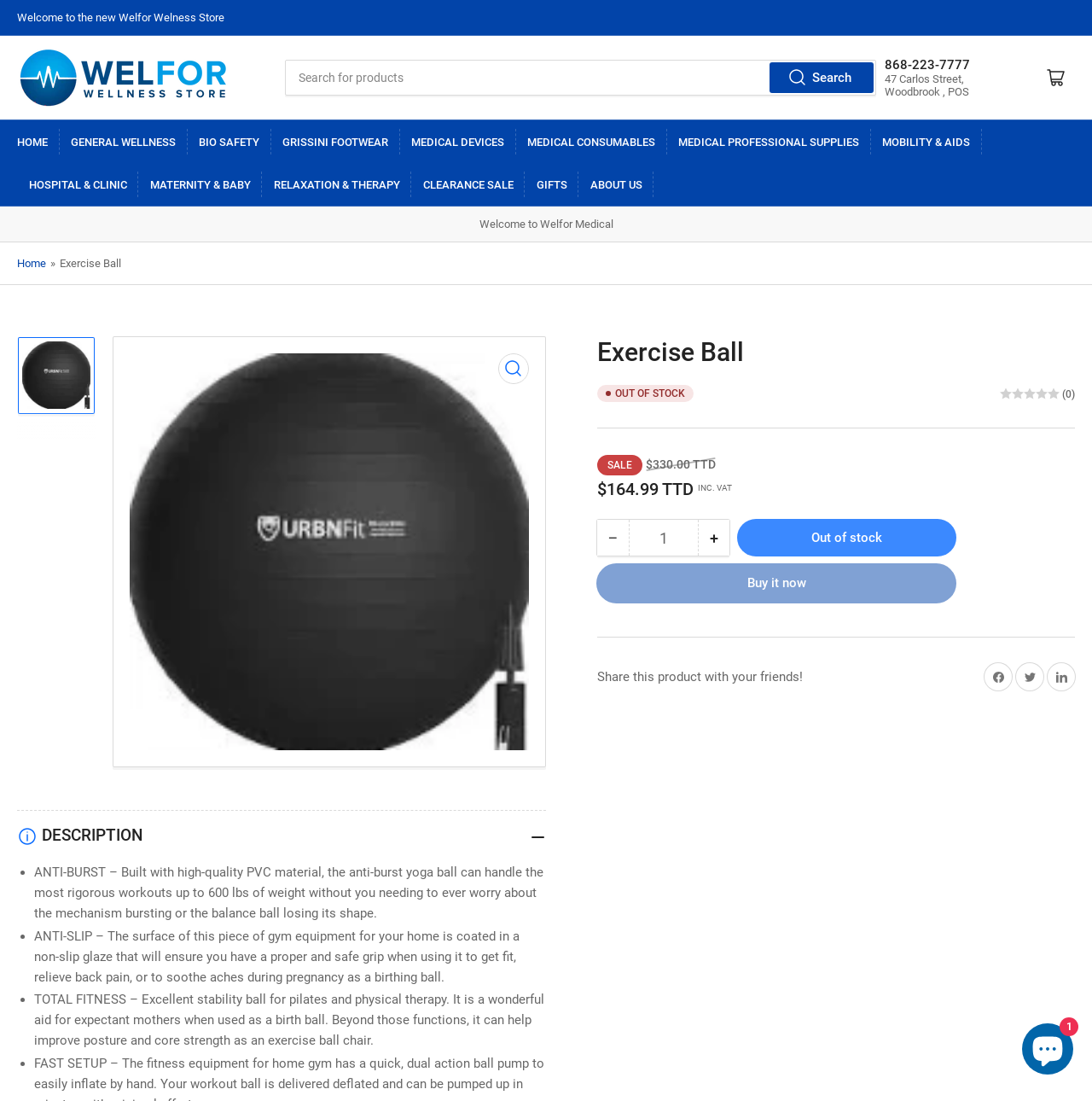What is the purpose of the Exercise Ball?
Based on the screenshot, provide your answer in one word or phrase.

Total fitness